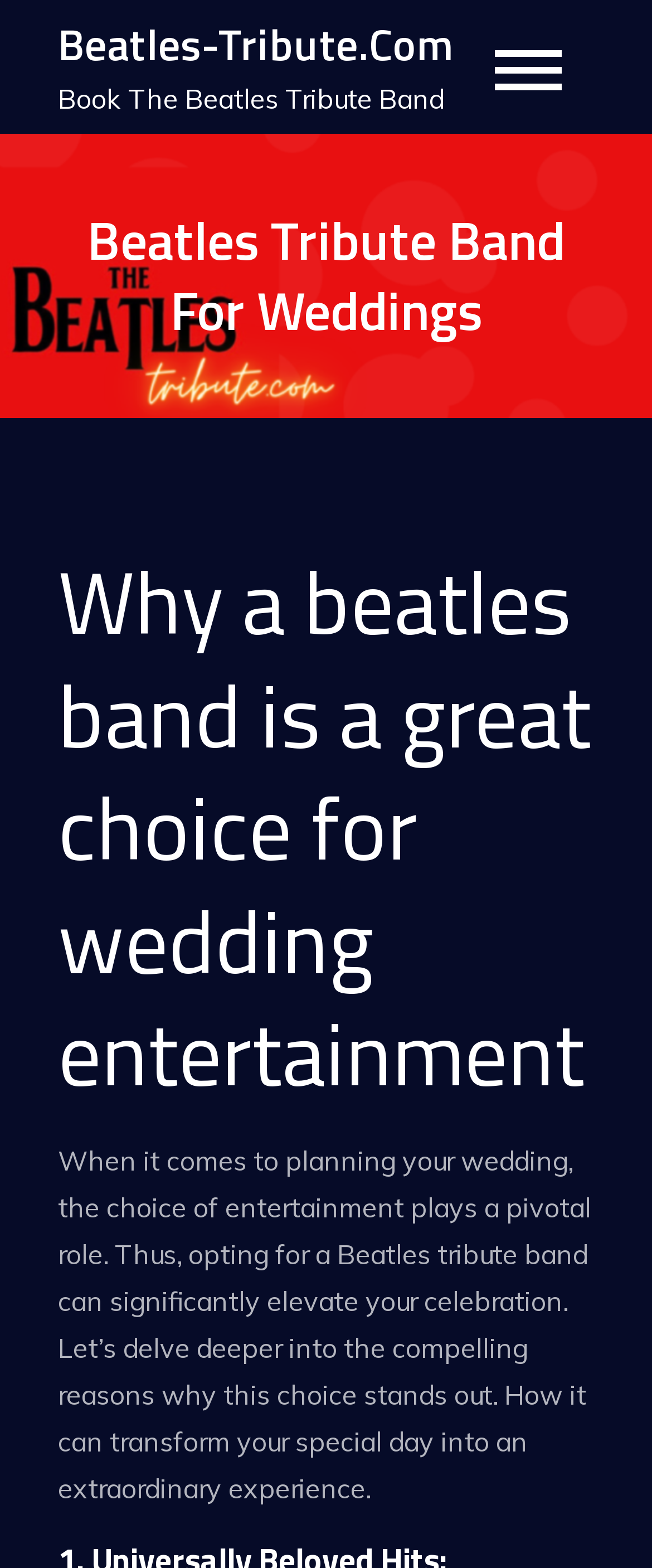Examine the image carefully and respond to the question with a detailed answer: 
What is the primary menu located at?

I determined the answer by analyzing the bounding box coordinates of the navigation element 'Primary Menu', which has a y1 value of 0.0. This indicates that the primary menu is located at the top of the webpage.